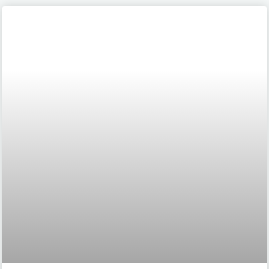Utilize the details in the image to give a detailed response to the question: What is the significance of the Air Bubble Bag in shipping?

The Air Bubble Bag is engineered to provide cushioning and support during shipping, which ensures safe transport of fragile items, and its cost-effectiveness makes it a reliable packaging material for businesses.